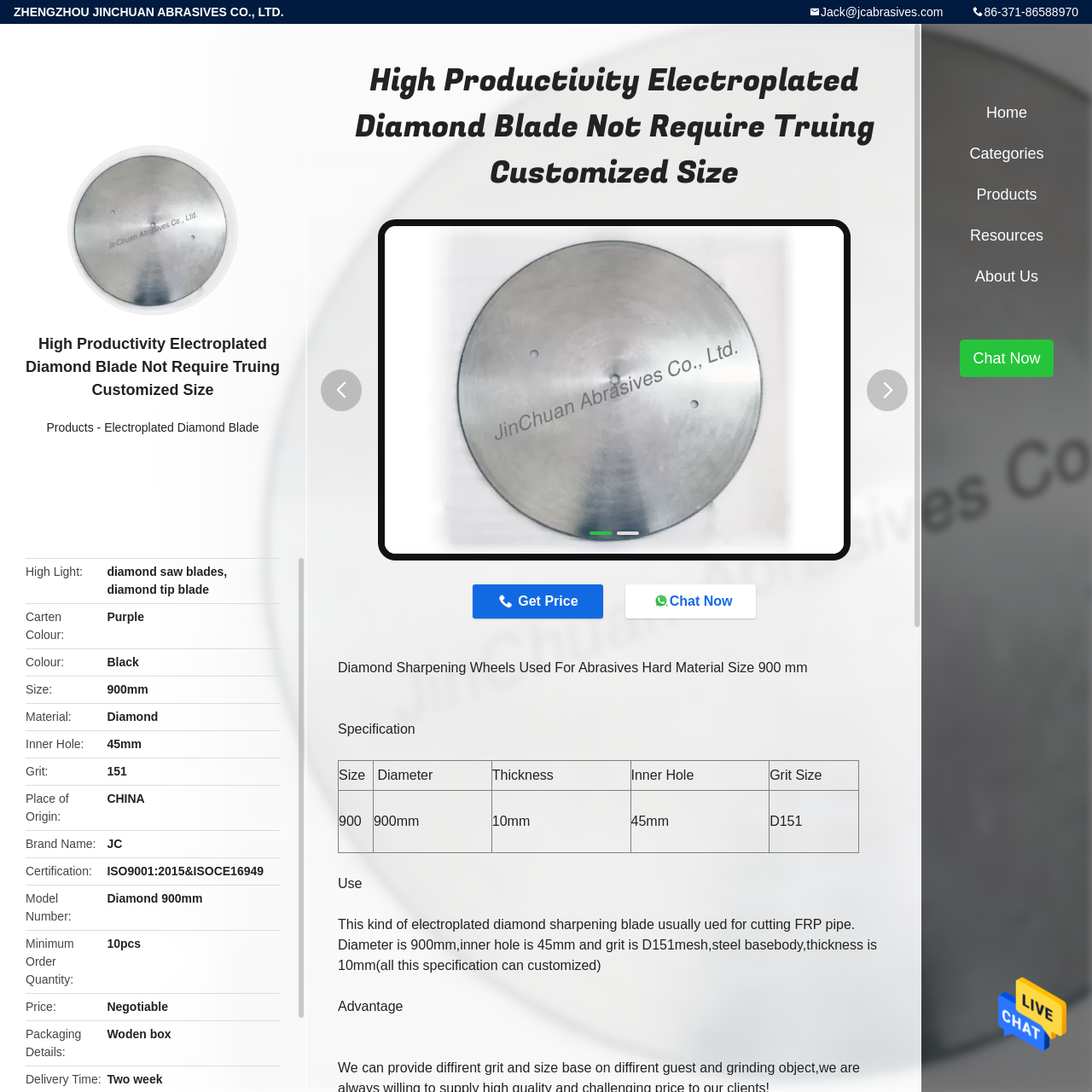Give the bounding box coordinates for this UI element: "Products". The coordinates should be four float numbers between 0 and 1, arranged as [left, top, right, bottom].

[0.852, 0.159, 0.992, 0.197]